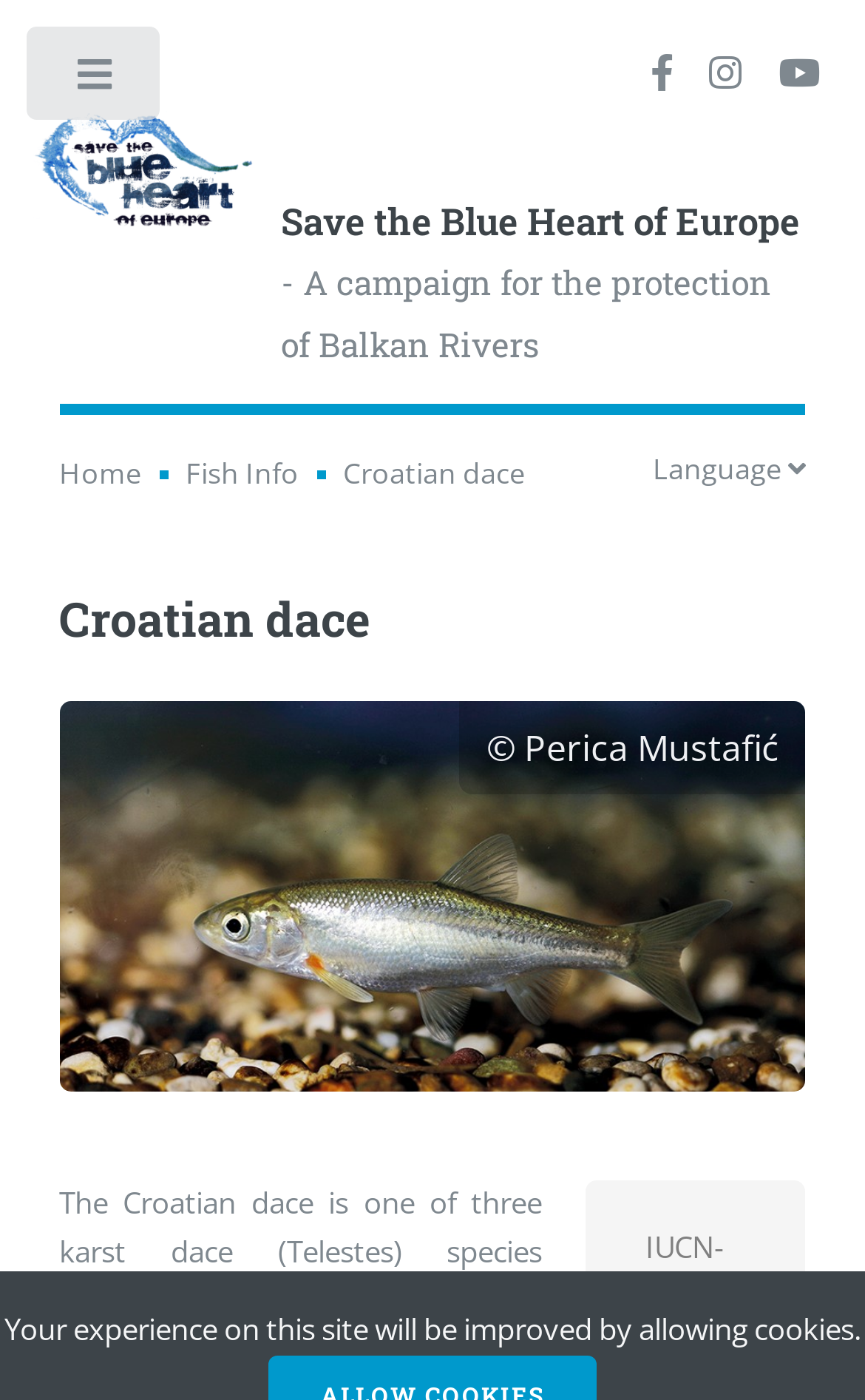Predict the bounding box coordinates of the UI element that matches this description: "Fish Info". The coordinates should be in the format [left, top, right, bottom] with each value between 0 and 1.

[0.215, 0.324, 0.345, 0.353]